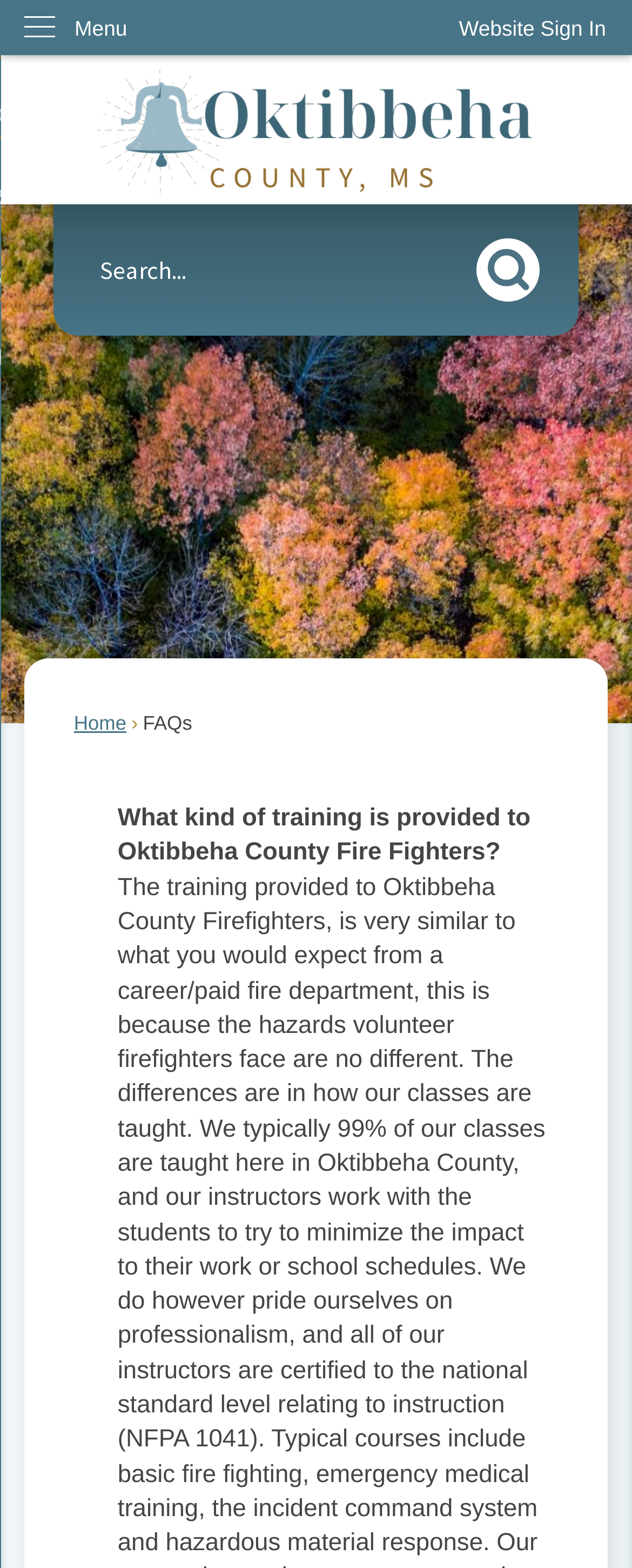Provide a one-word or one-phrase answer to the question:
What is the orientation of the menu?

Vertical